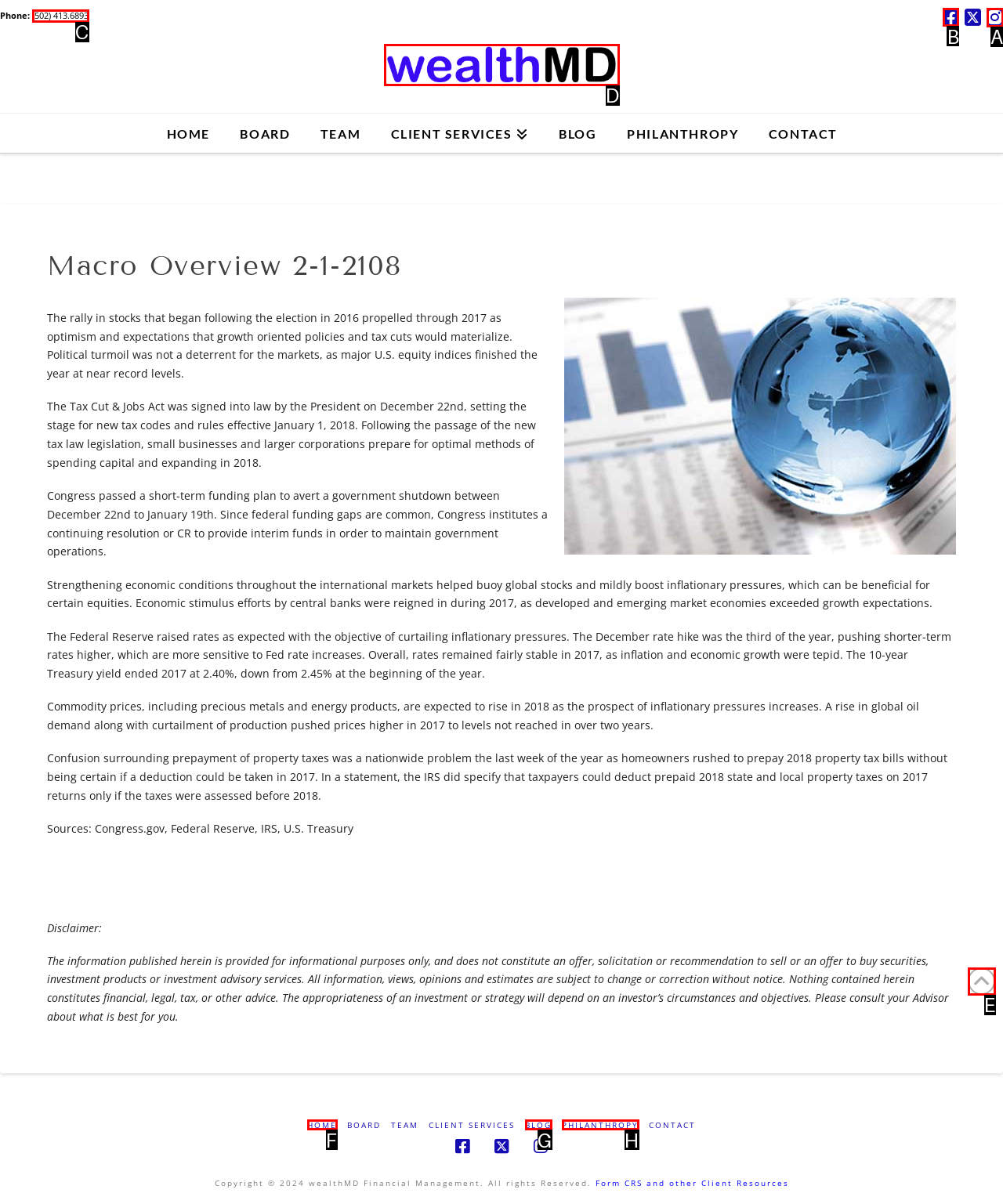Identify the HTML element to click to fulfill this task: Click the 'Facebook' link
Answer with the letter from the given choices.

B